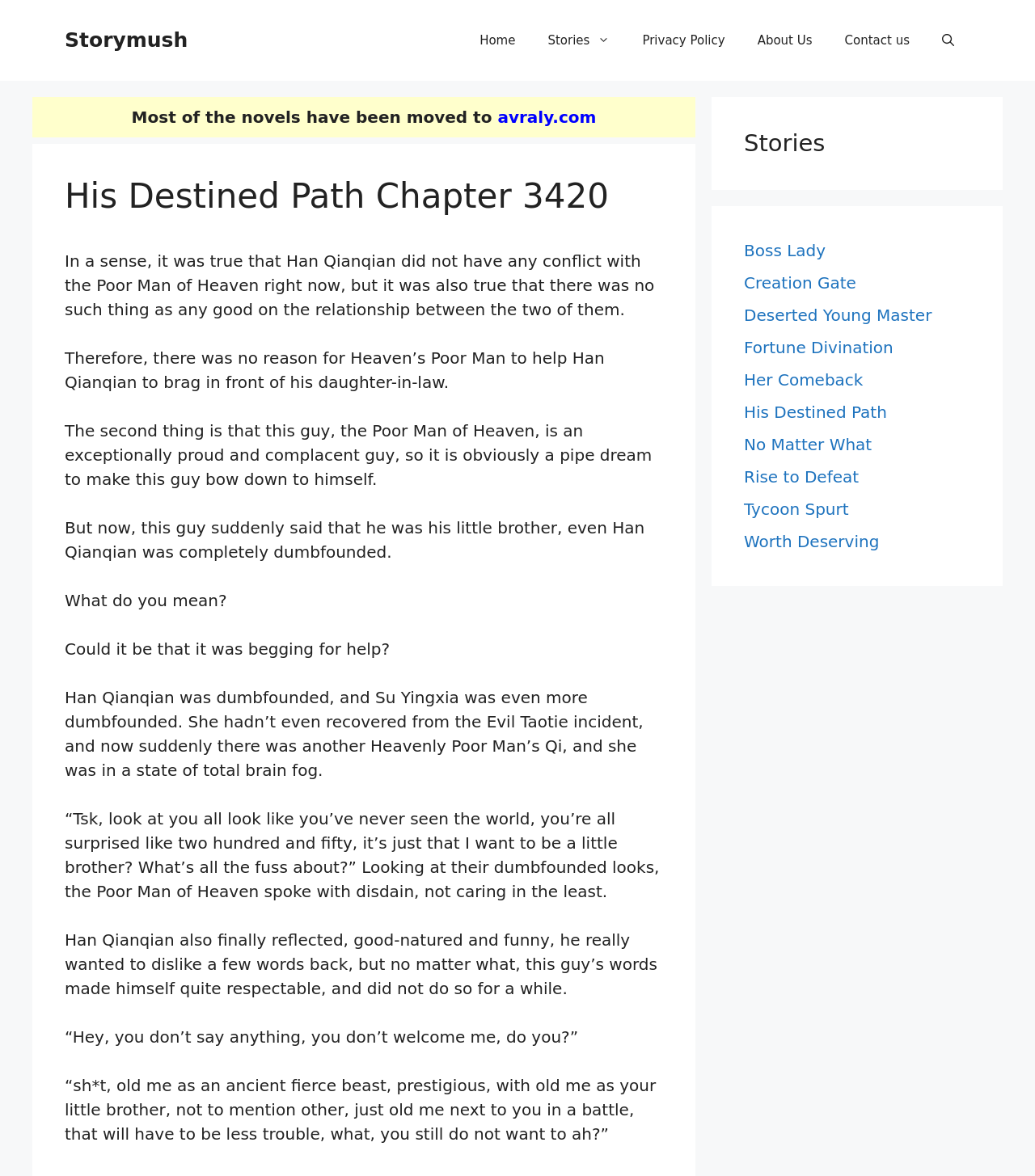Answer the question briefly using a single word or phrase: 
What is the purpose of the 'Open search' button?

To open search